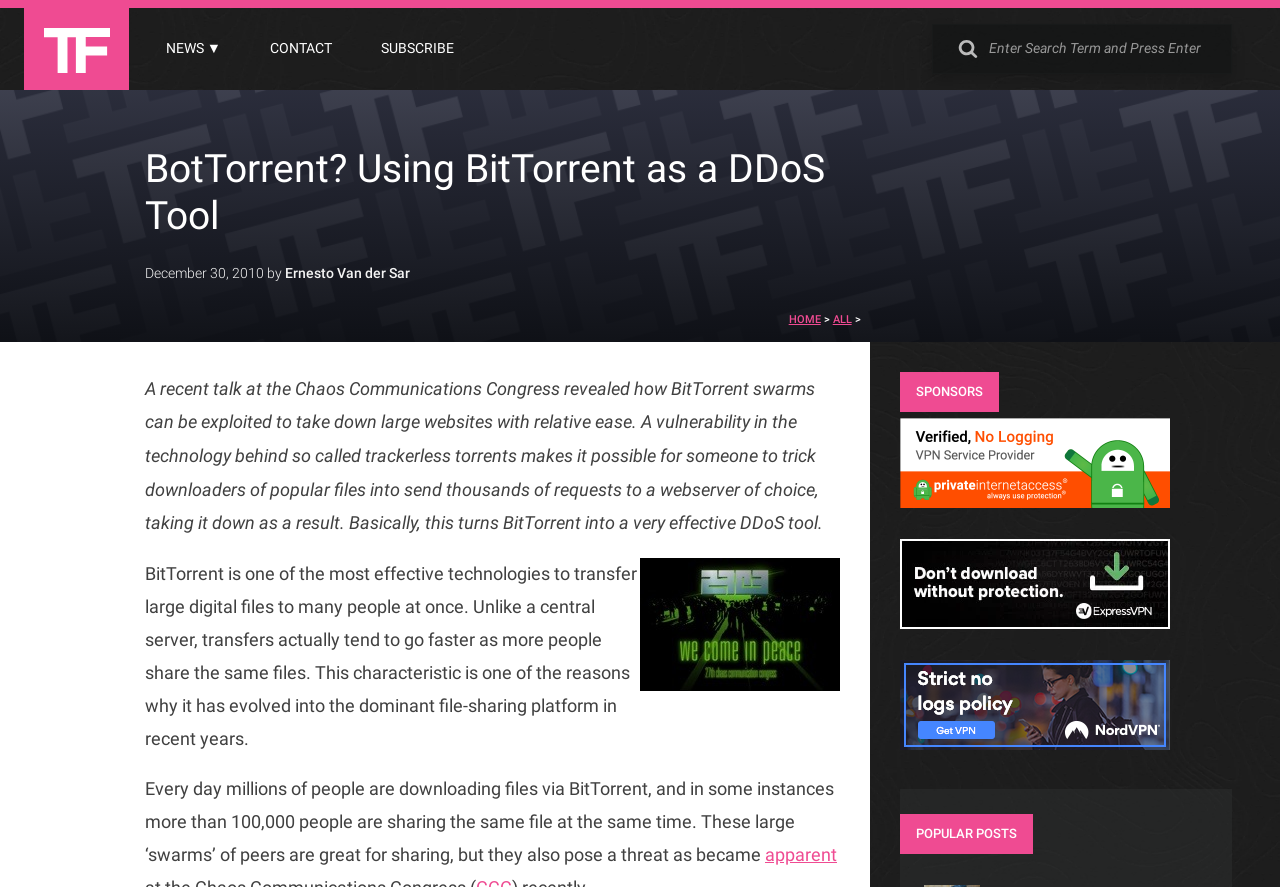Can you find the bounding box coordinates for the element that needs to be clicked to execute this instruction: "Contact via 'support@allhomeworksolutions.com'"? The coordinates should be given as four float numbers between 0 and 1, i.e., [left, top, right, bottom].

None